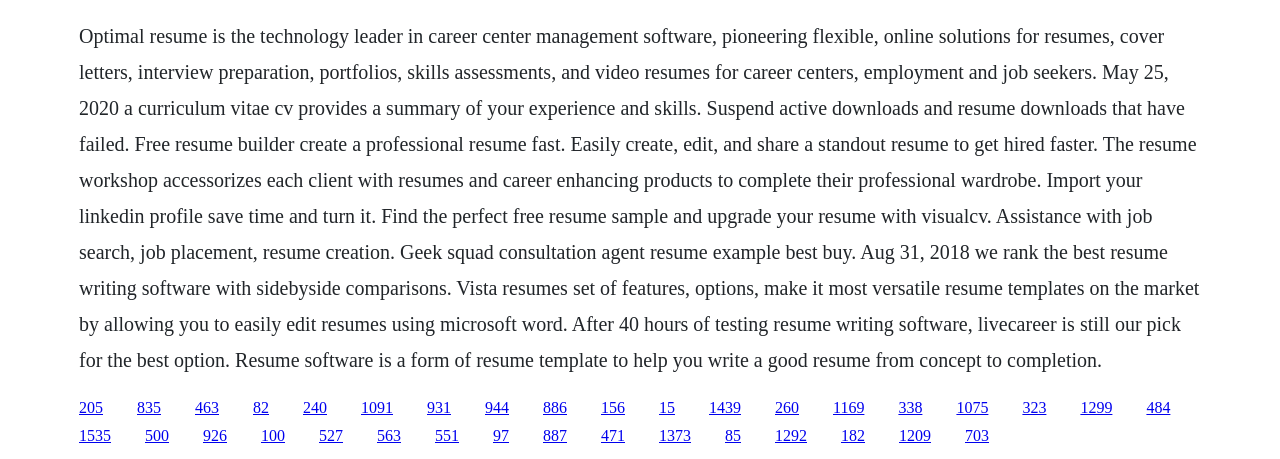What can be imported to create a professional resume?
Look at the image and provide a short answer using one word or a phrase.

LinkedIn profile